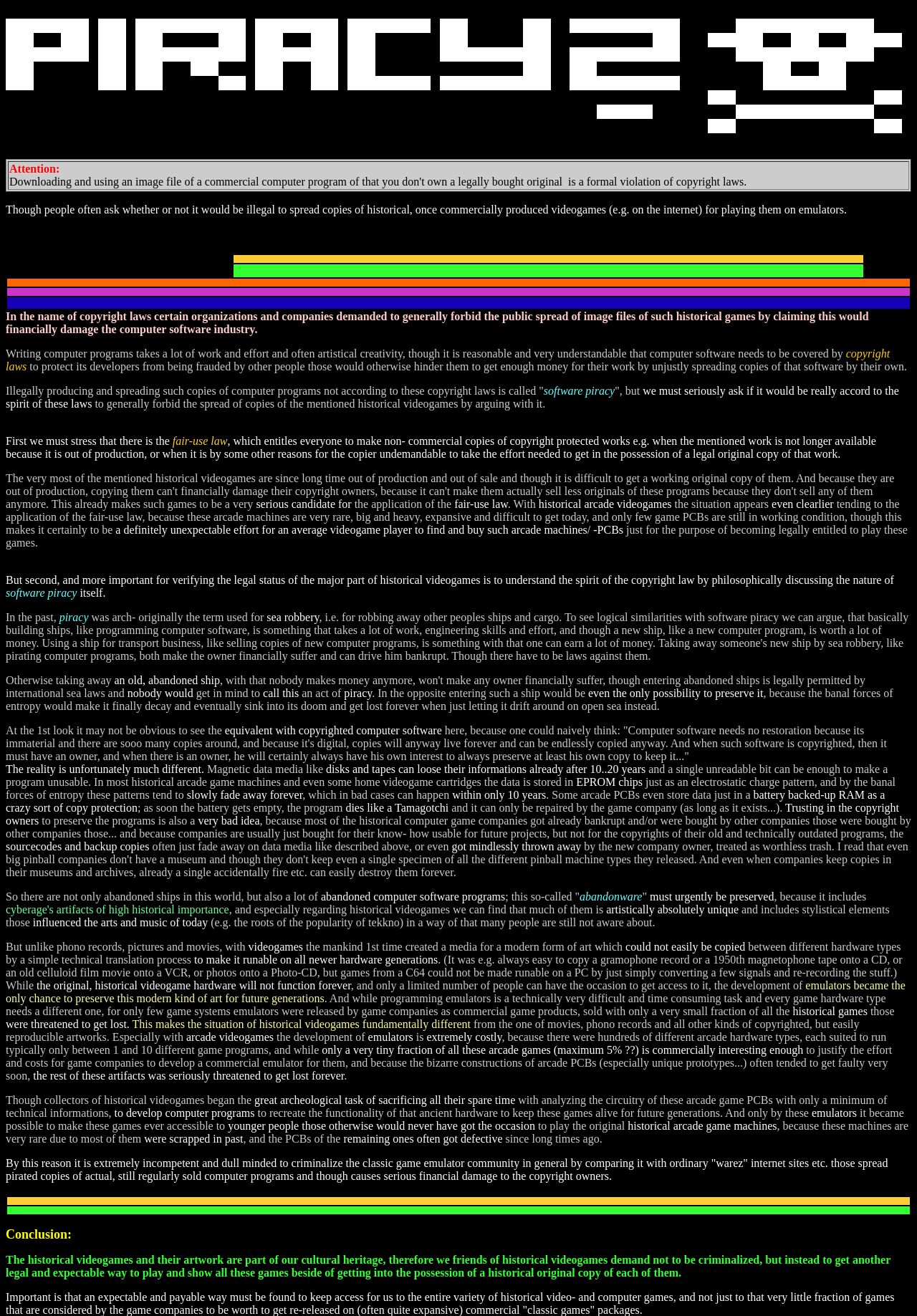Describe all the key features of the webpage in detail.

The webpage has a title "Is downloading historical games piracy?" at the top. Below the title, there is a large table that occupies most of the page. The table has multiple rows and columns, with a total of 70 table cells. The table cells are evenly spaced and take up the majority of the page's width. There are no images on the page. The content of the table cells is not descriptive, with most of them containing a single non-breaking space character ('\xa0'). There are a few empty table cells scattered throughout the table. The overall layout of the page is simple, with the title at the top and the table below it, taking up most of the page's real estate.